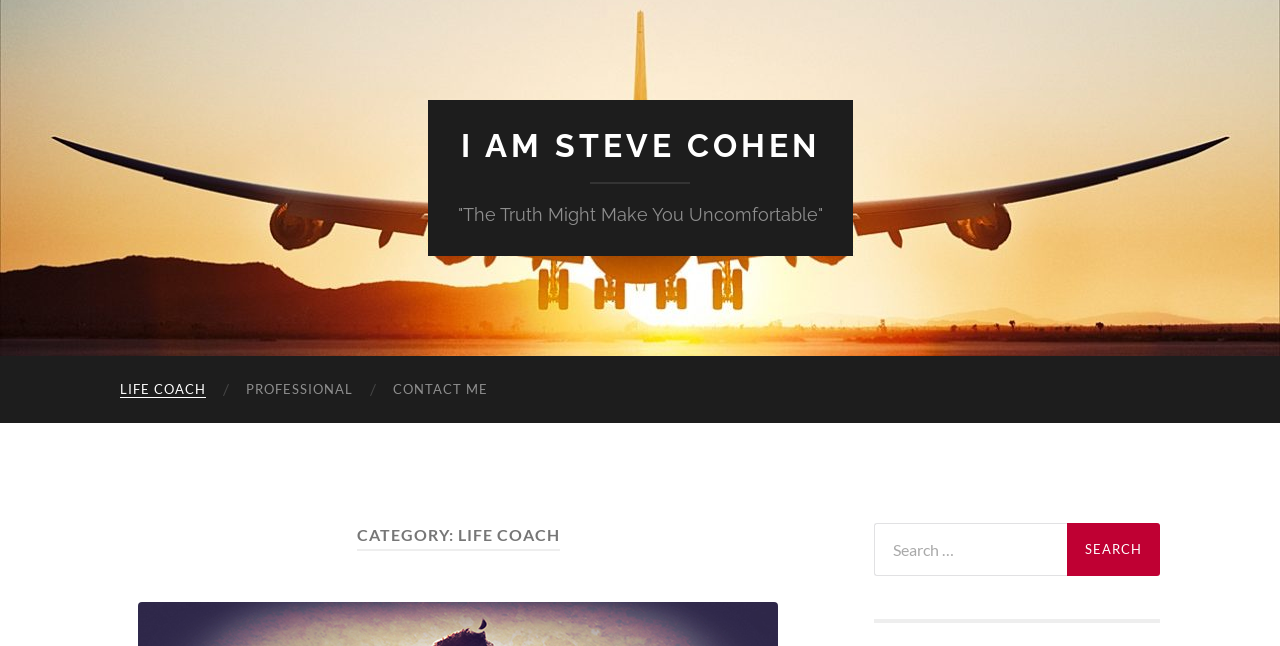What is the tagline of Steve Cohen's webpage?
Using the image as a reference, answer the question with a short word or phrase.

The Truth Might Make You Uncomfortable